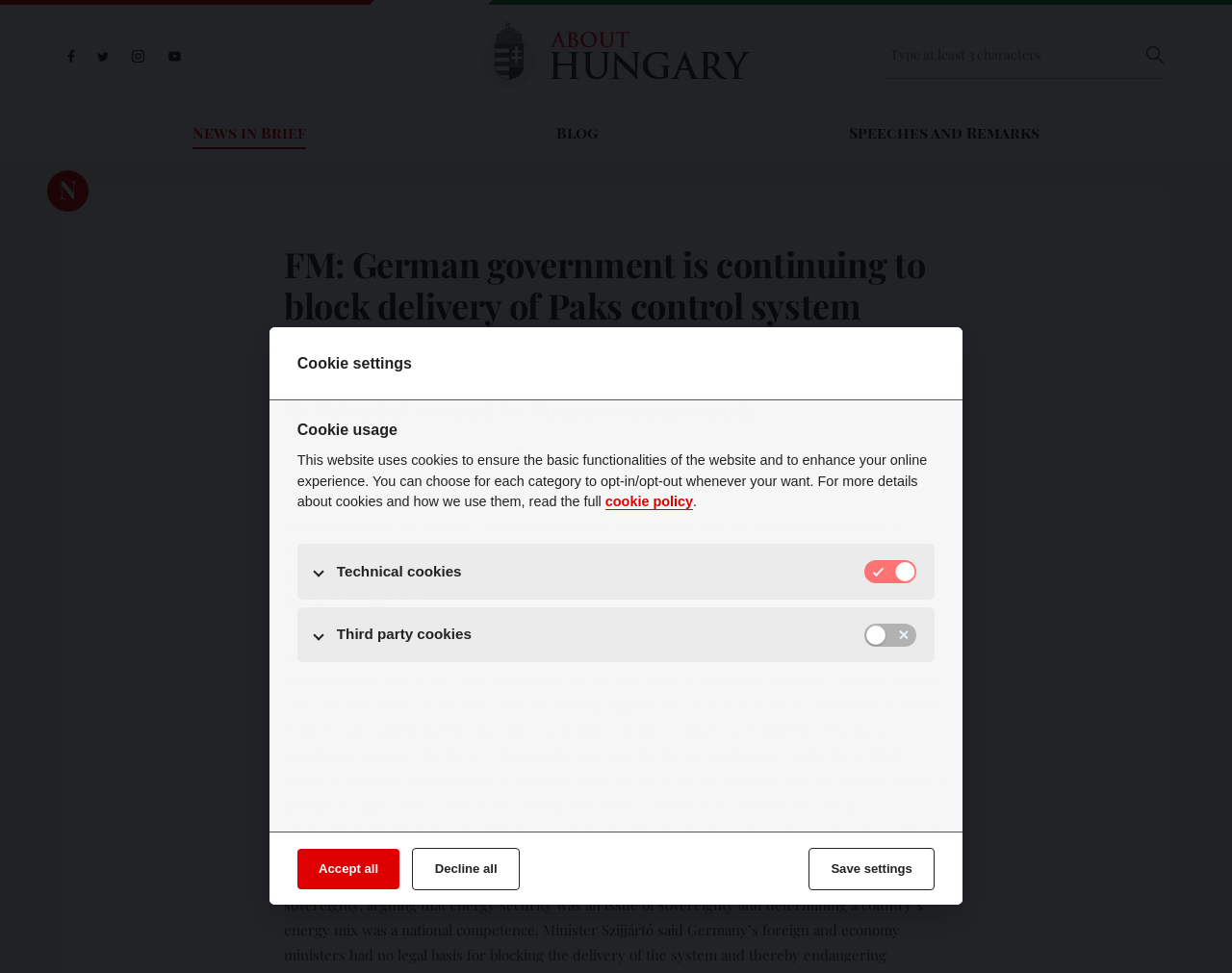Please specify the bounding box coordinates of the clickable region to carry out the following instruction: "Search for something". The coordinates should be four float numbers between 0 and 1, in the format [left, top, right, bottom].

[0.719, 0.032, 0.945, 0.081]